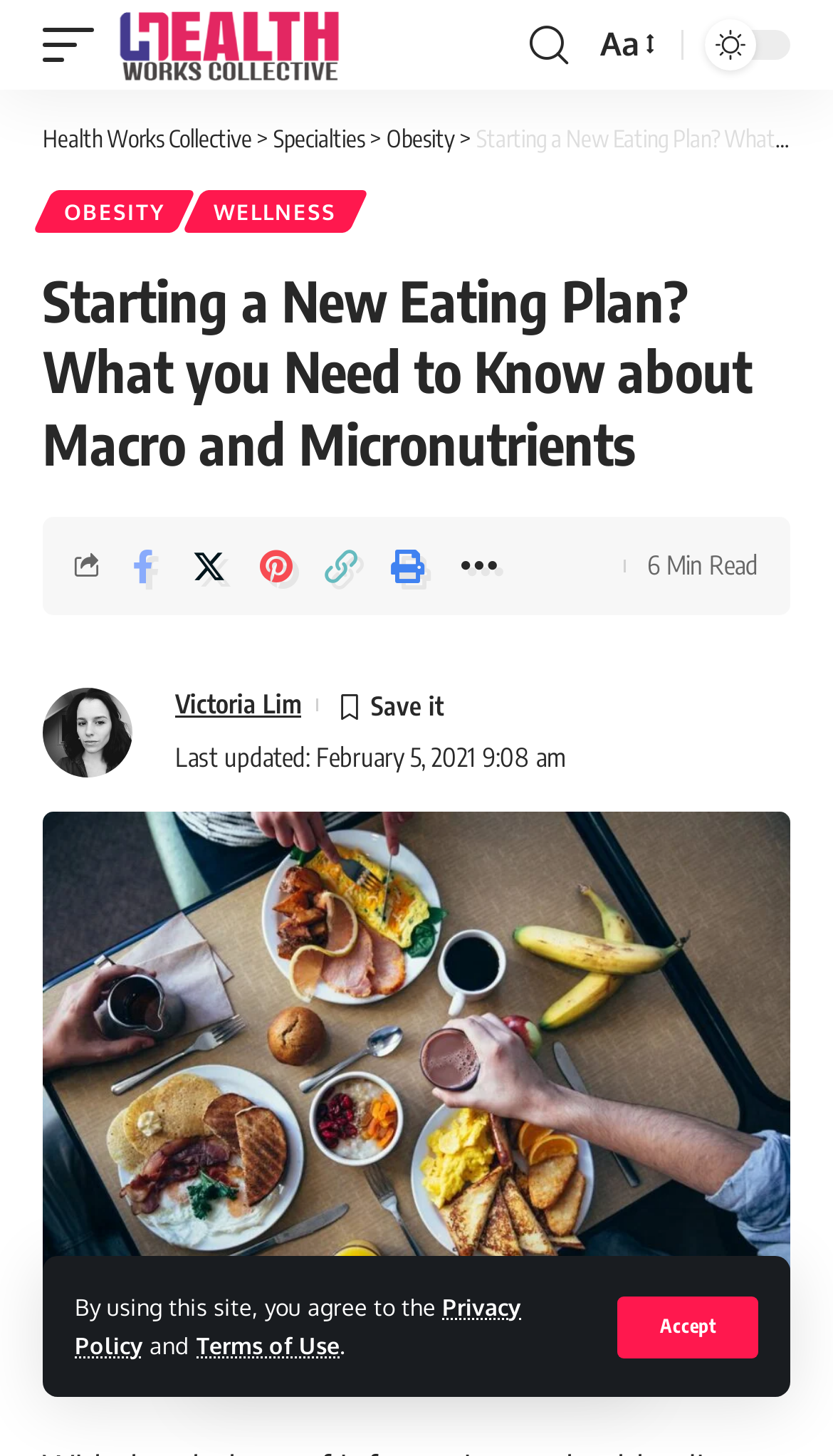Identify the coordinates of the bounding box for the element that must be clicked to accomplish the instruction: "Search for something".

[0.623, 0.008, 0.695, 0.053]